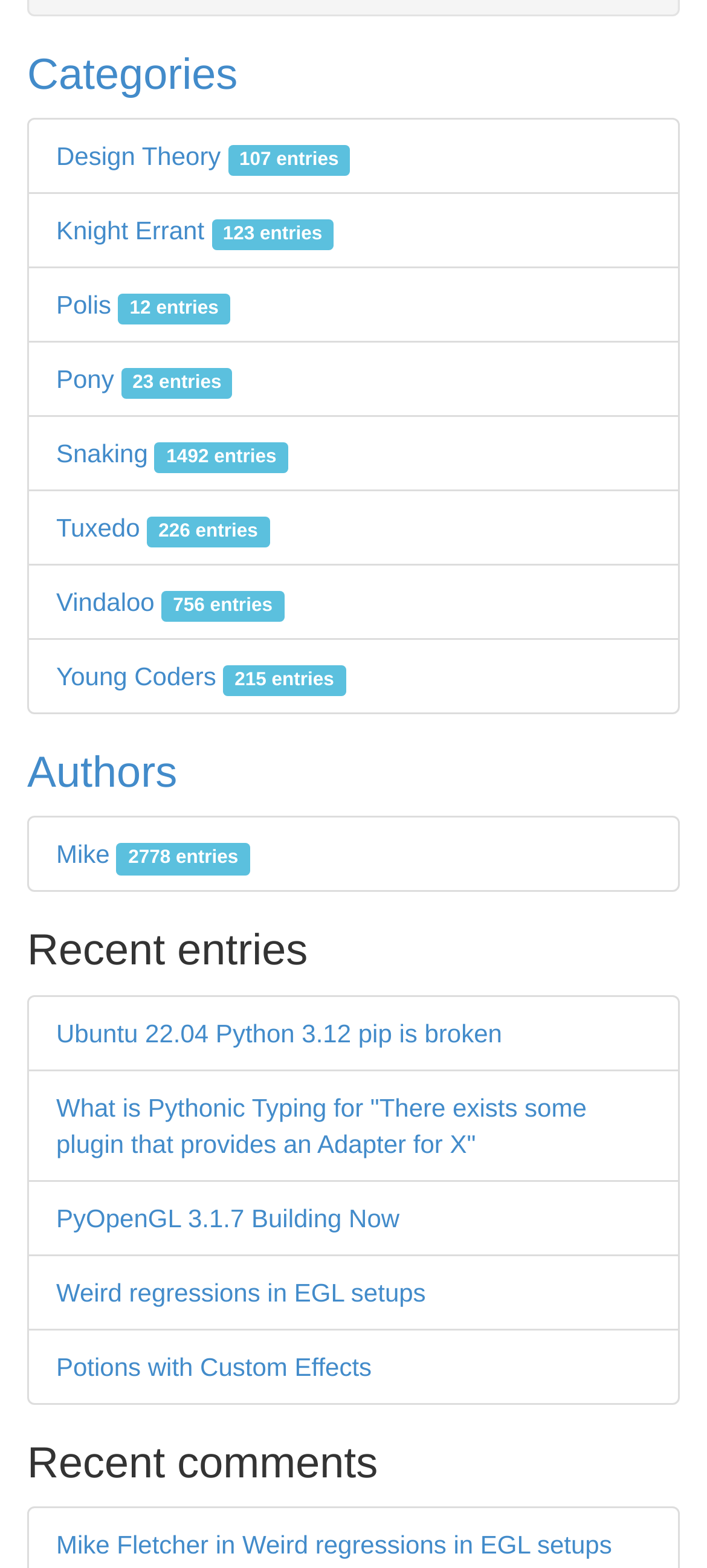Determine the bounding box for the UI element as described: "Weird regressions in EGL setups". The coordinates should be represented as four float numbers between 0 and 1, formatted as [left, top, right, bottom].

[0.079, 0.815, 0.602, 0.833]